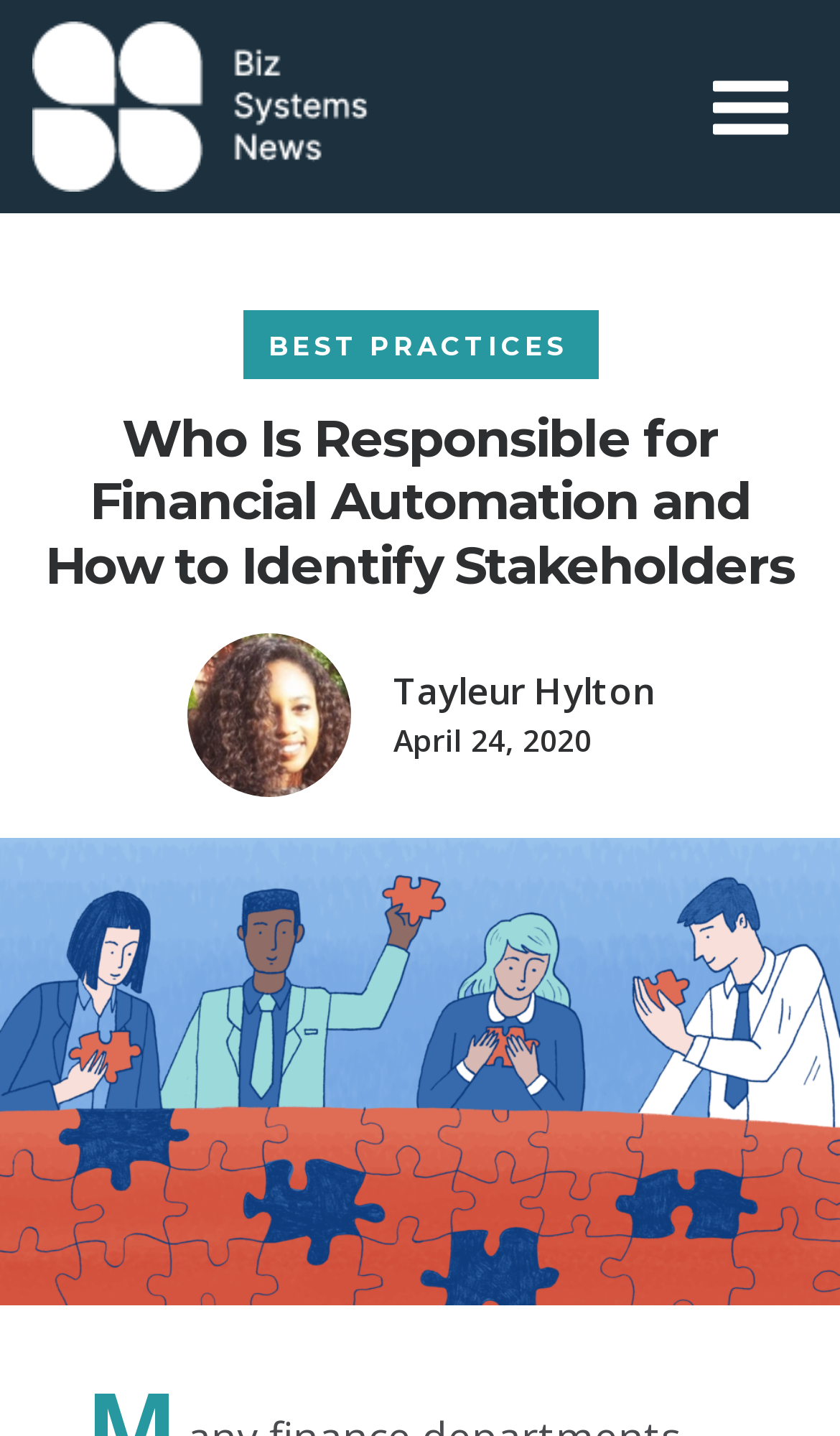Carefully observe the image and respond to the question with a detailed answer:
What is the author of the article?

I found the author's name by looking at the image caption 'Tayleur Hylton' which is located below the article title and above the published date.